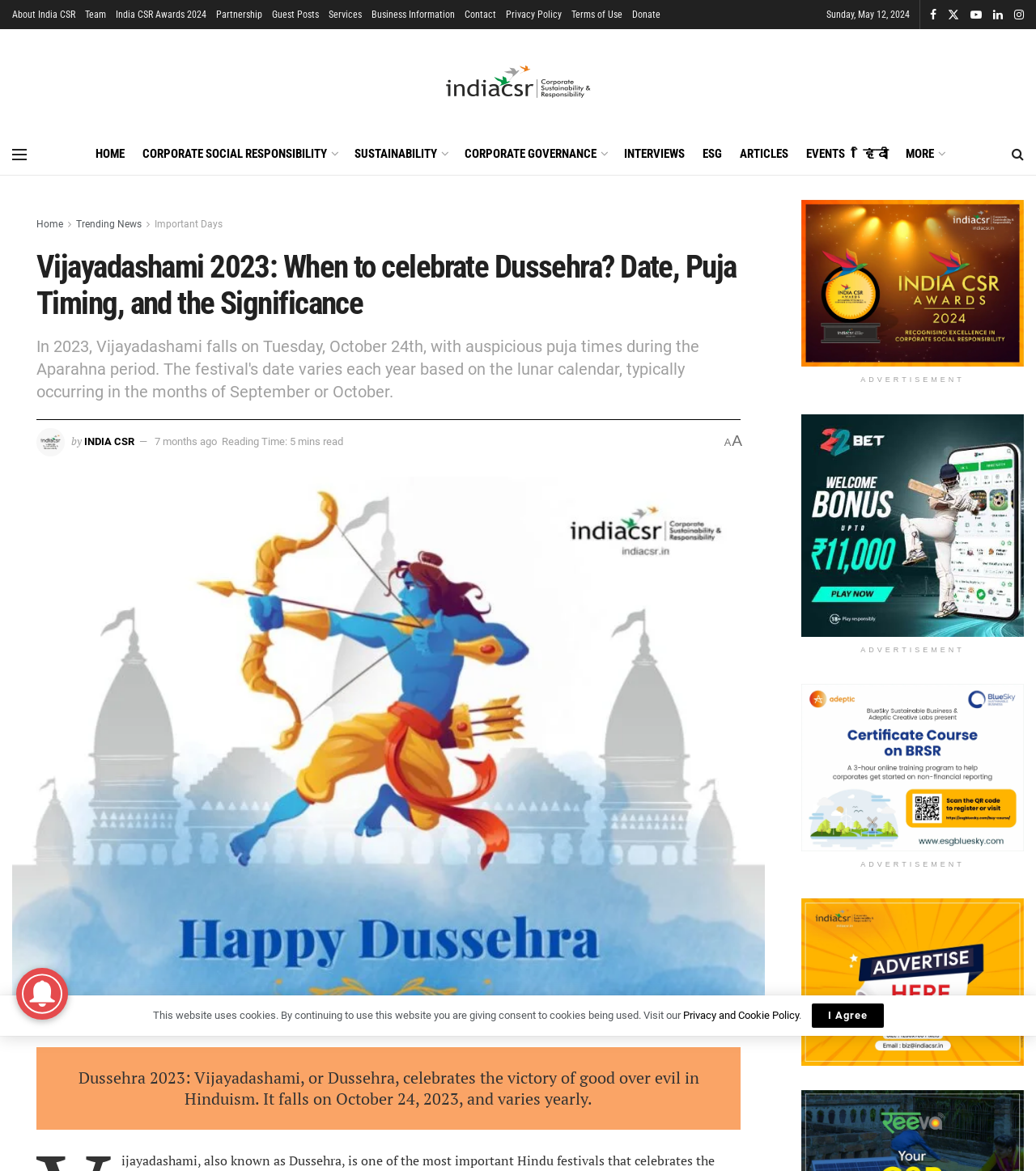How many links are there in the top navigation menu?
Please give a detailed and elaborate answer to the question based on the image.

The answer can be found by counting the links in the top navigation menu, which are 'HOME', 'CORPORATE SOCIAL RESPONSIBILITY', 'SUSTAINABILITY', 'CORPORATE GOVERNANCE', 'INTERVIEWS', 'ESG', 'ARTICLES', 'EVENTS', and 'MORE'.